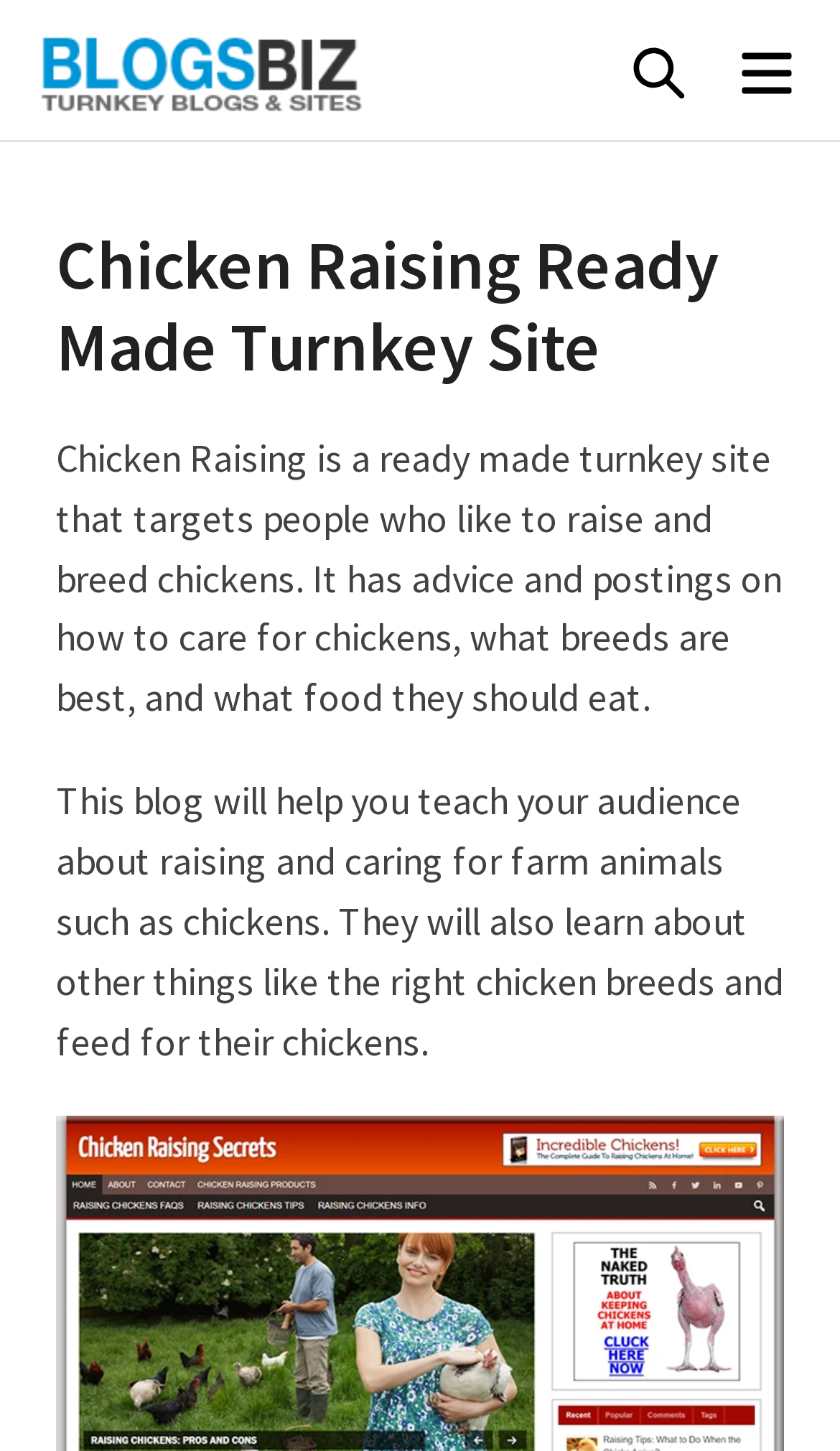Use a single word or phrase to respond to the question:
What can visitors learn from this website?

Raising and caring for farm animals